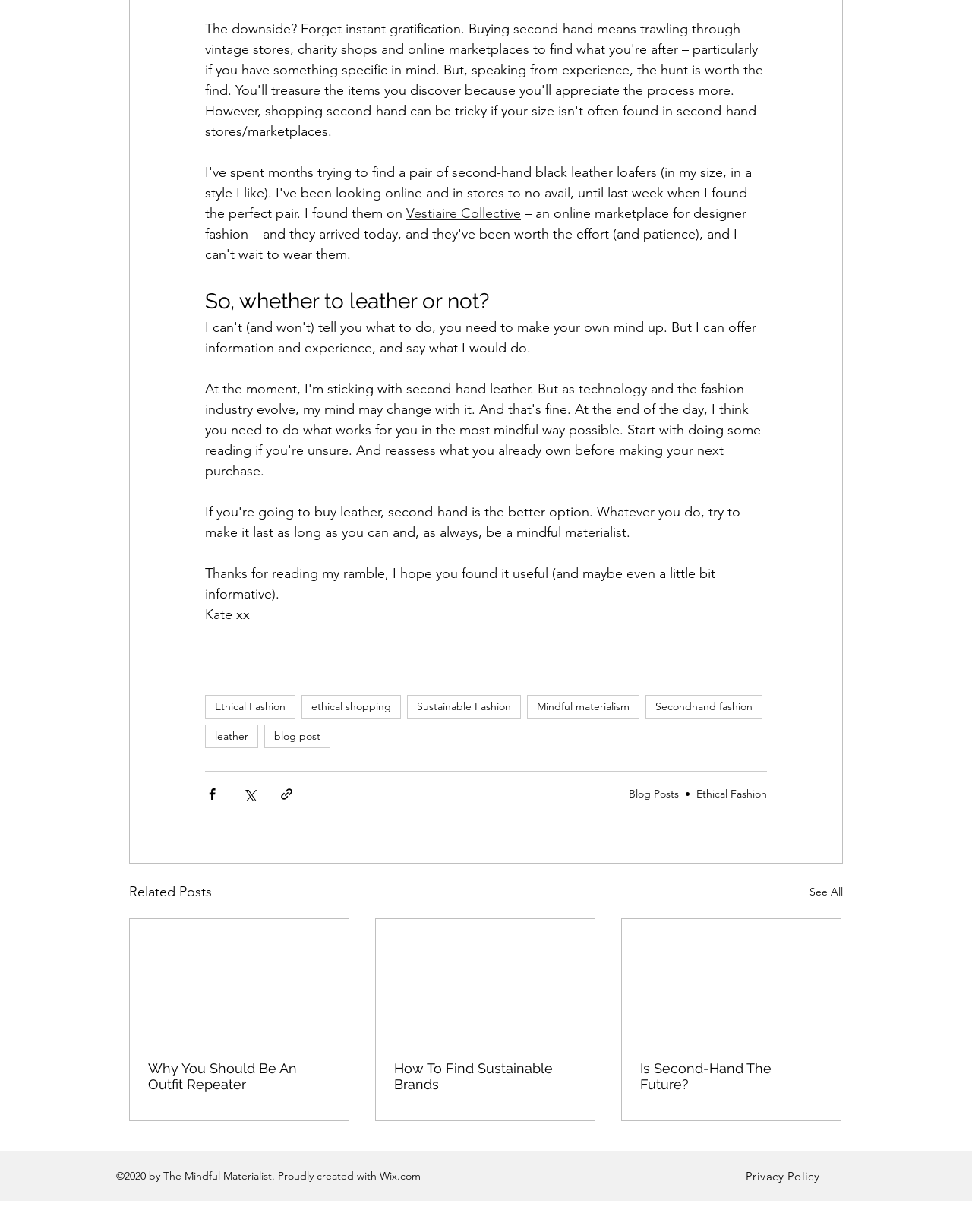Determine the coordinates of the bounding box for the clickable area needed to execute this instruction: "Click on the 'Vestiaire Collective' link".

[0.418, 0.166, 0.536, 0.18]